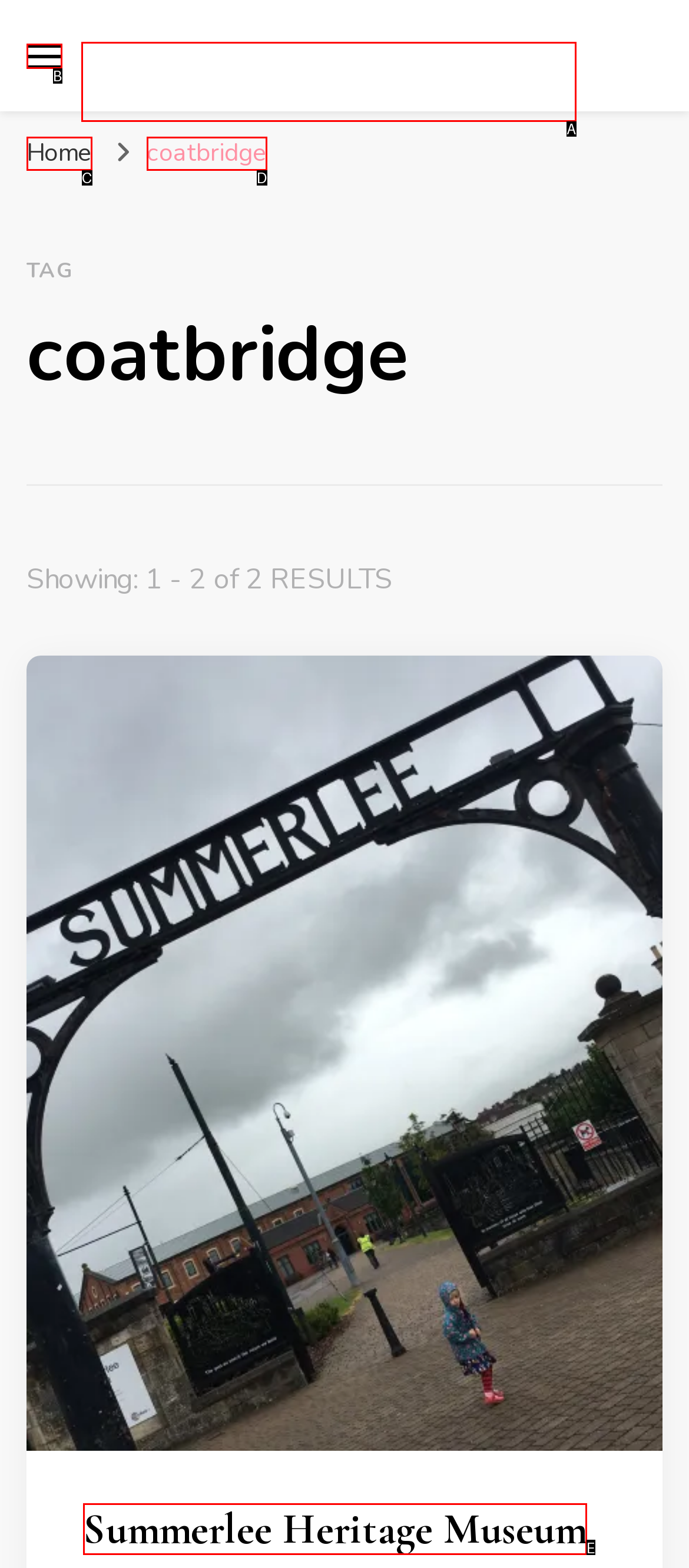Determine the HTML element that best matches this description: Home from the given choices. Respond with the corresponding letter.

C